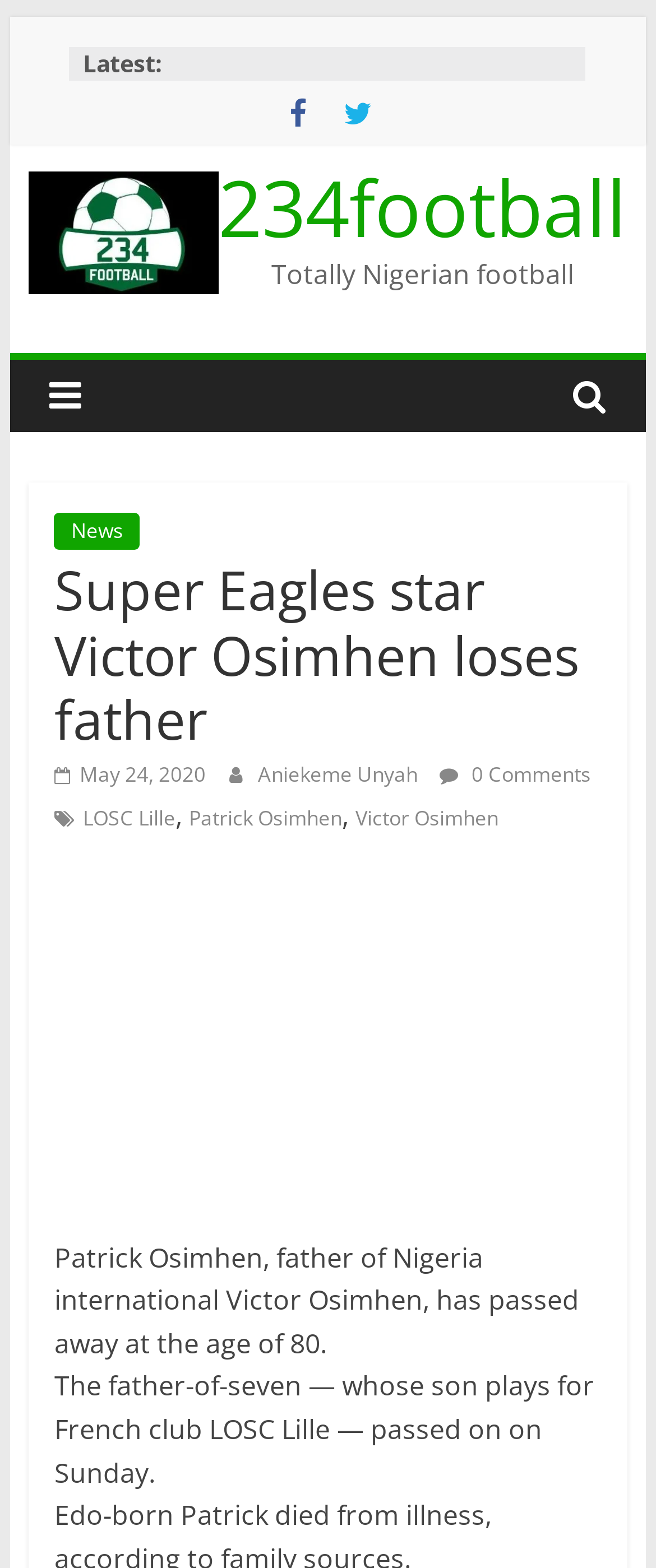Kindly provide the bounding box coordinates of the section you need to click on to fulfill the given instruction: "Check the comments on the article".

[0.67, 0.485, 0.9, 0.503]